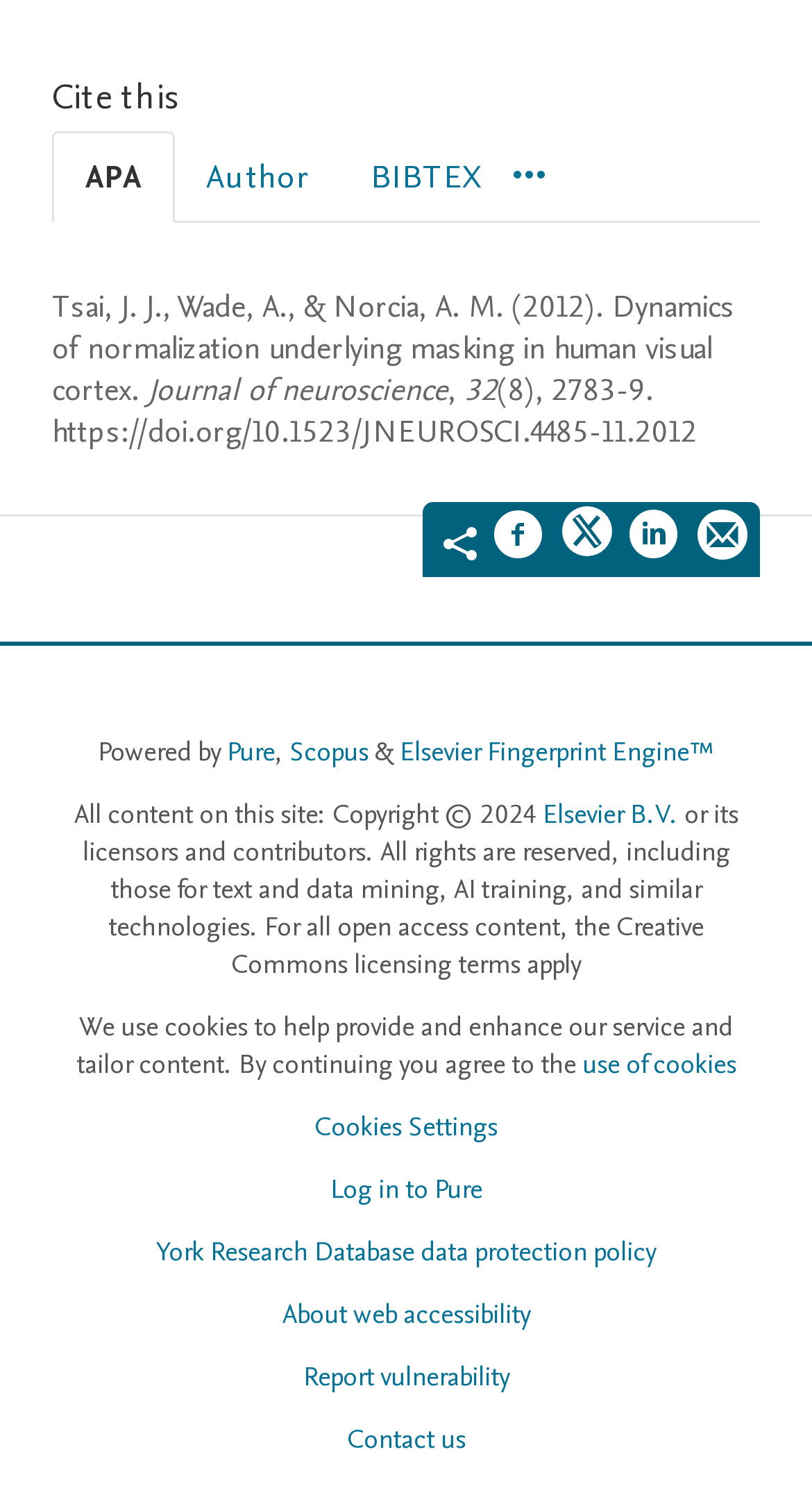Please determine the bounding box coordinates of the element's region to click for the following instruction: "Log in to Pure".

[0.406, 0.787, 0.594, 0.813]